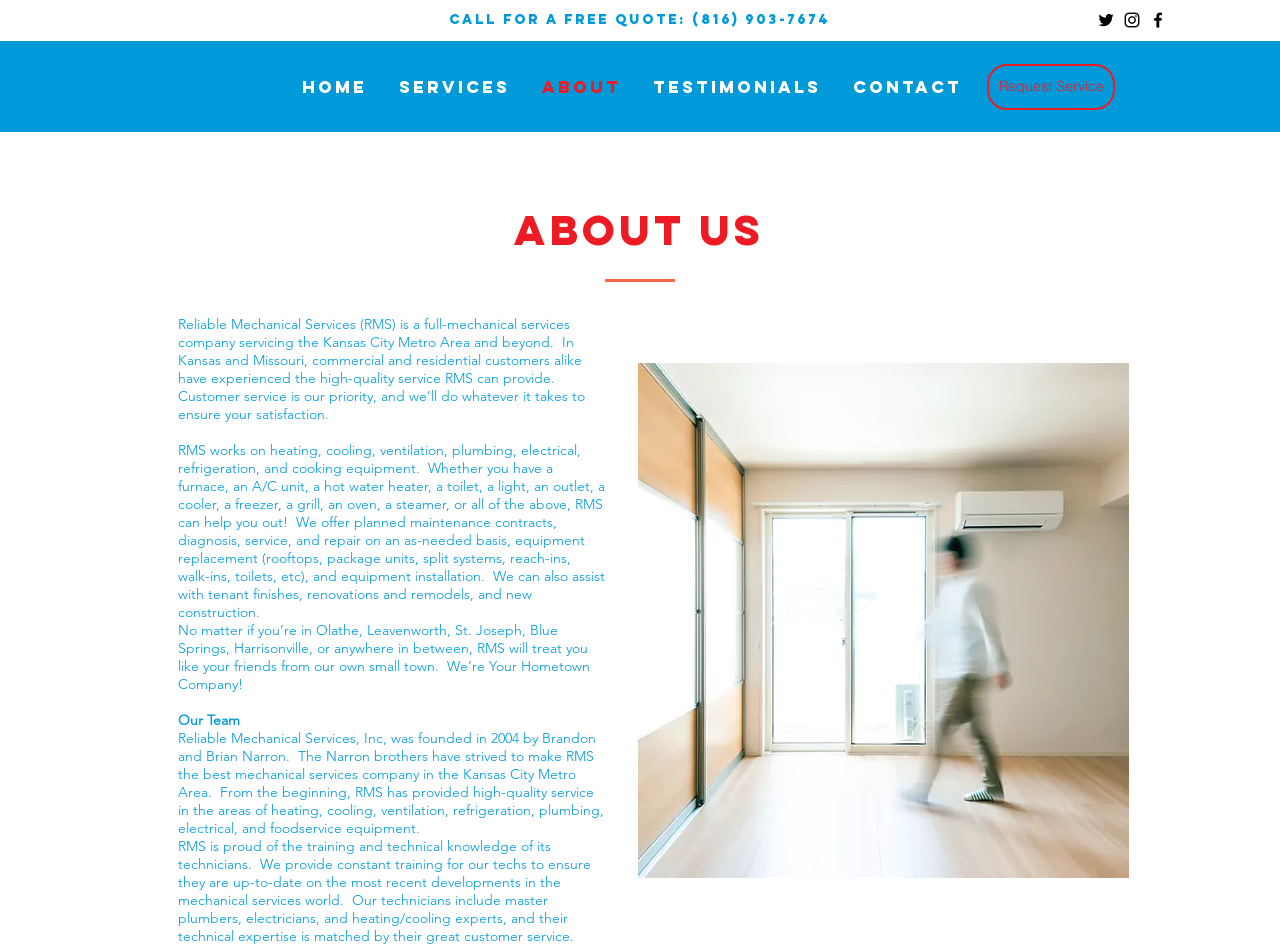Determine the bounding box coordinates in the format (top-left x, top-left y, bottom-right x, bottom-right y). Ensure all values are floating point numbers between 0 and 1. Identify the bounding box of the UI element described by: Request Service

[0.771, 0.068, 0.871, 0.117]